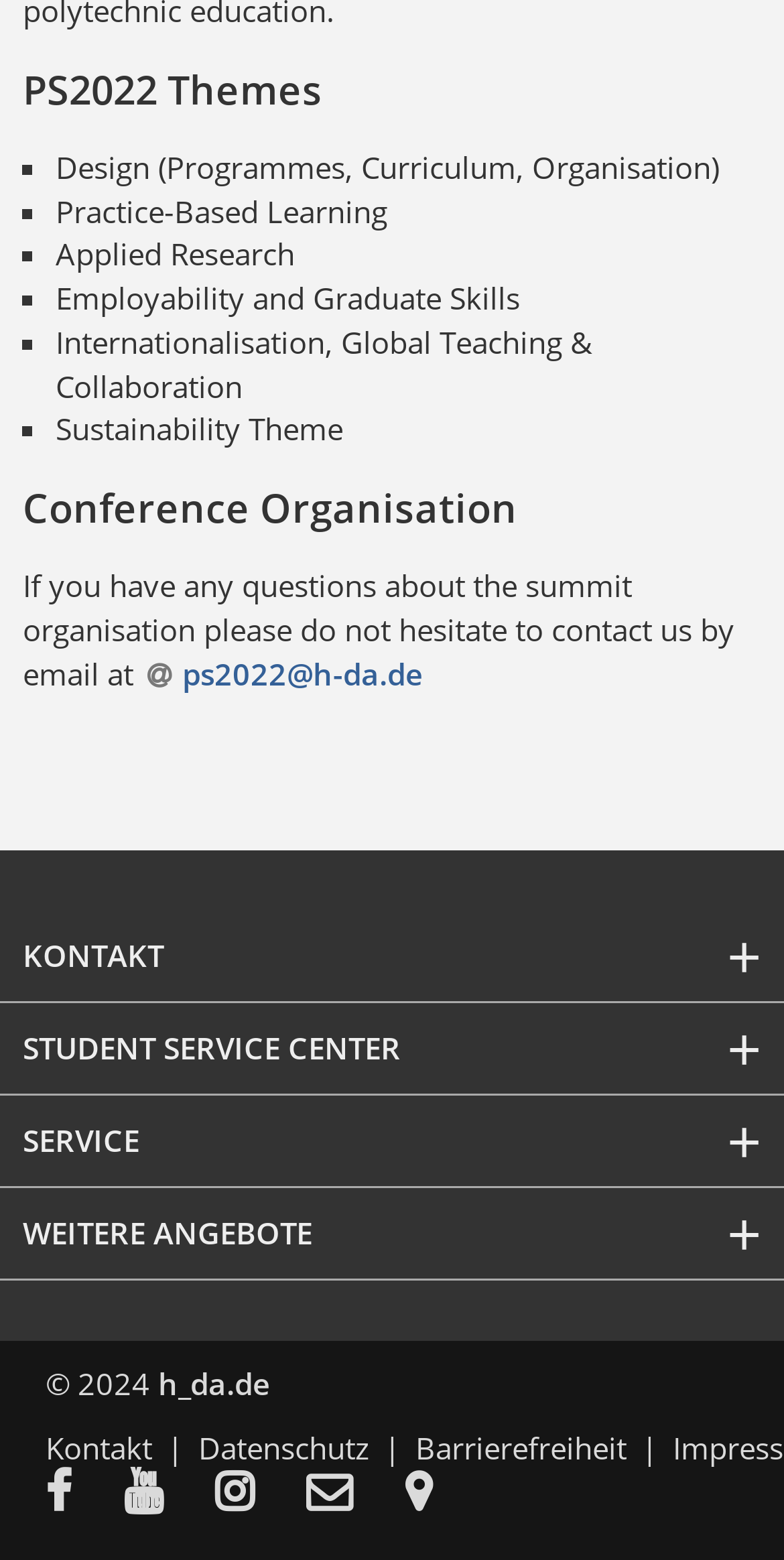What is the email address for summit organisation queries?
Can you provide a detailed and comprehensive answer to the question?

The webpage has a static text 'If you have any questions about the summit organisation please do not hesitate to contact us by email at' followed by a link with the email address 'ps2022@h-da.de'.